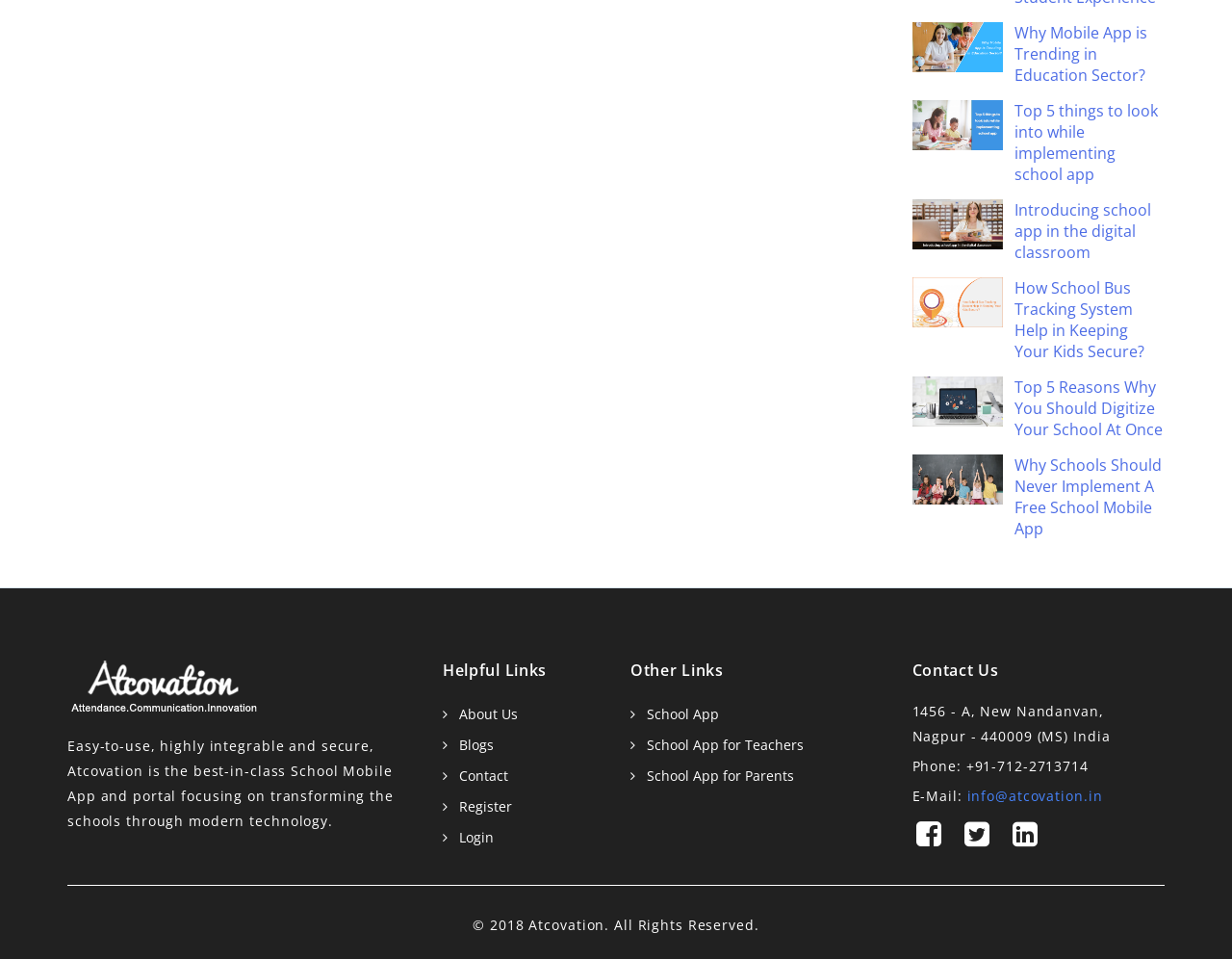What is the contact phone number?
Using the image as a reference, answer with just one word or a short phrase.

+91-712-2713714